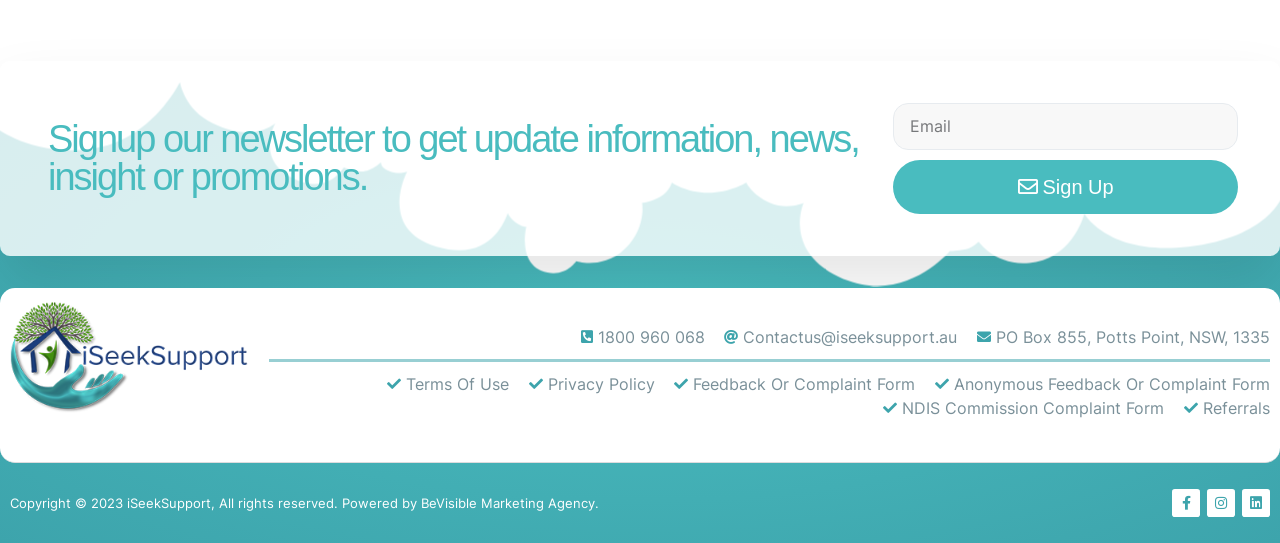Please locate the bounding box coordinates of the element that should be clicked to complete the given instruction: "Sign up for the newsletter".

[0.698, 0.294, 0.967, 0.394]